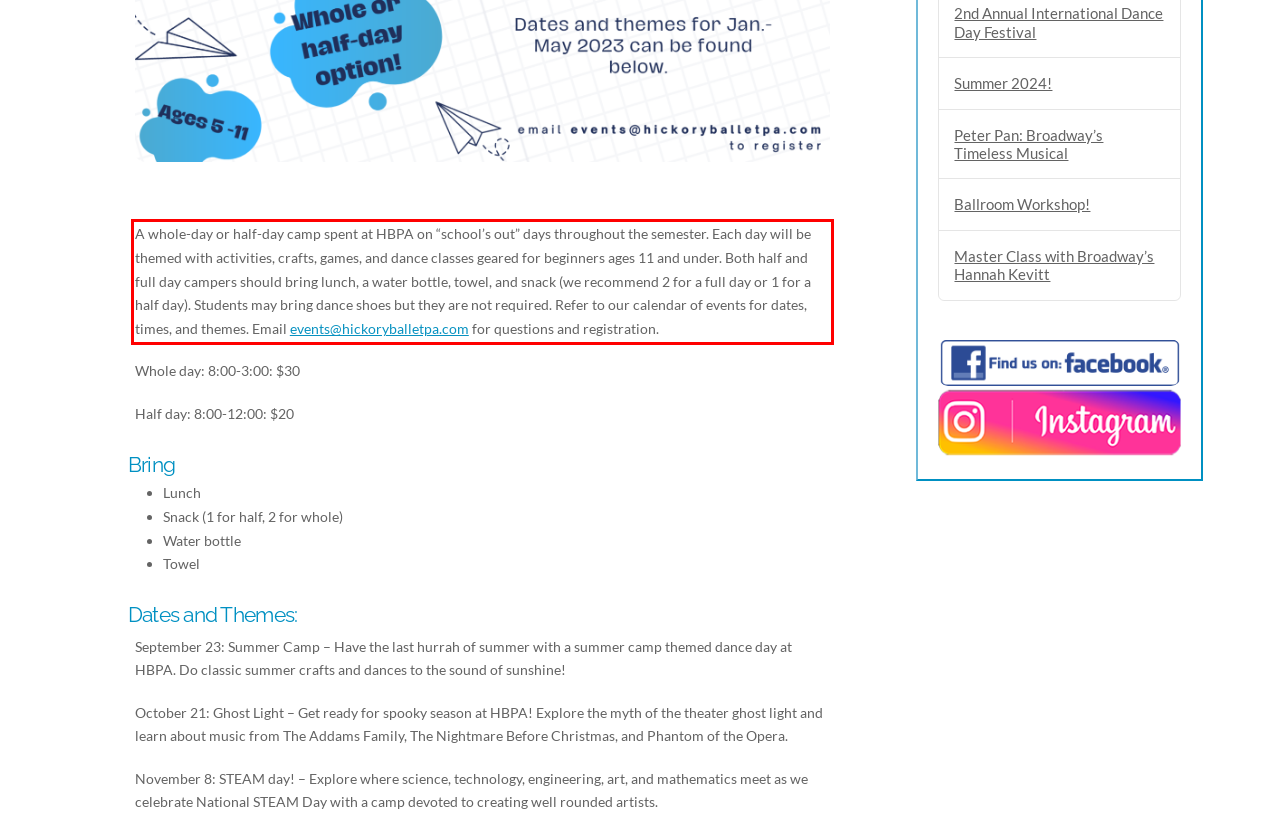Given a screenshot of a webpage, locate the red bounding box and extract the text it encloses.

A whole-day or half-day camp spent at HBPA on “school’s out” days throughout the semester. Each day will be themed with activities, crafts, games, and dance classes geared for beginners ages 11 and under. Both half and full day campers should bring lunch, a water bottle, towel, and snack (we recommend 2 for a full day or 1 for a half day). Students may bring dance shoes but they are not required. Refer to our calendar of events for dates, times, and themes. Email events@hickoryballetpa.com for questions and registration.